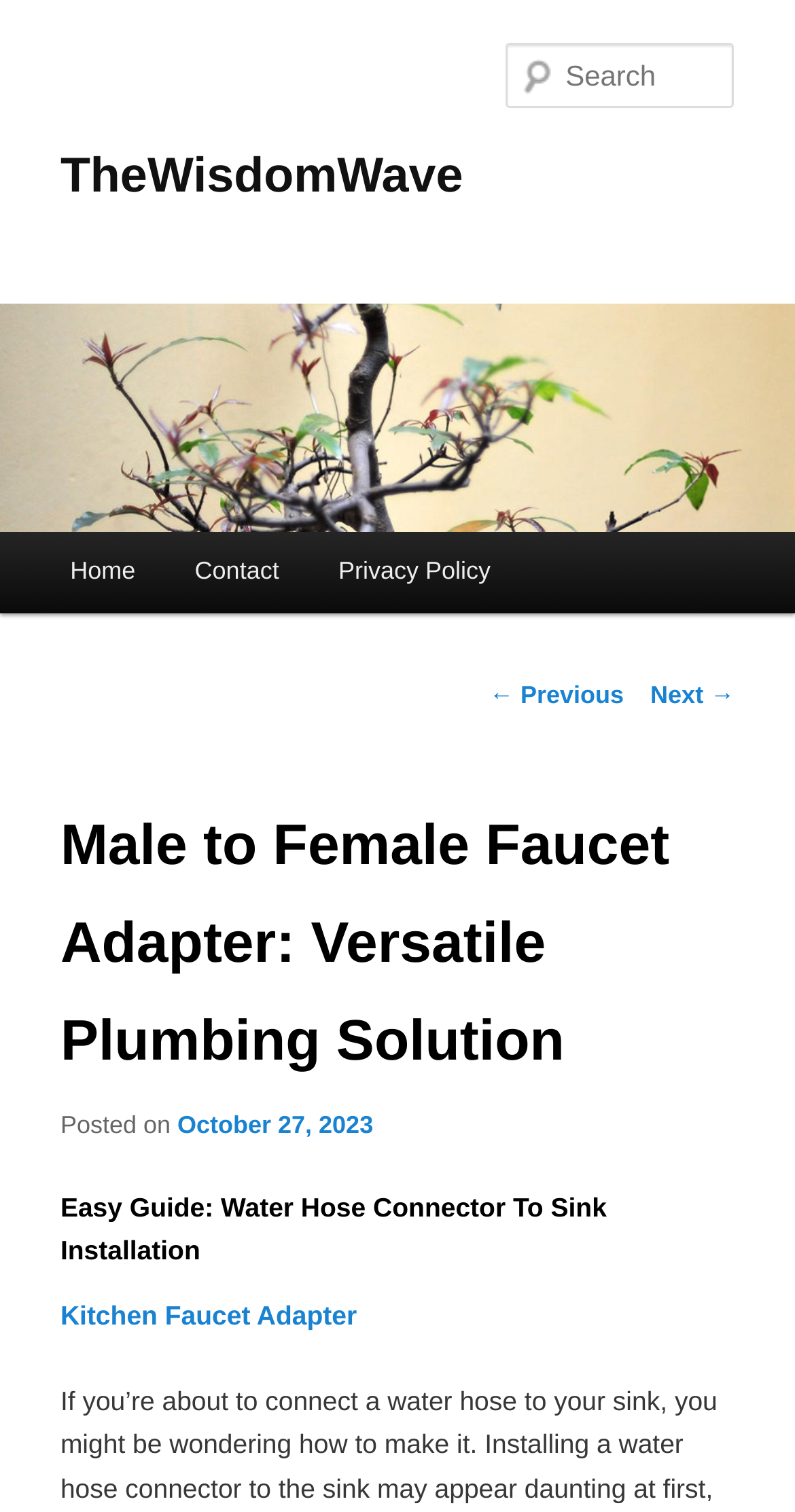What is the purpose of the 'Search' textbox?
Please craft a detailed and exhaustive response to the question.

I inferred the purpose of the 'Search' textbox by its label and its presence in the top section of the webpage, suggesting that it is a search function for the website.